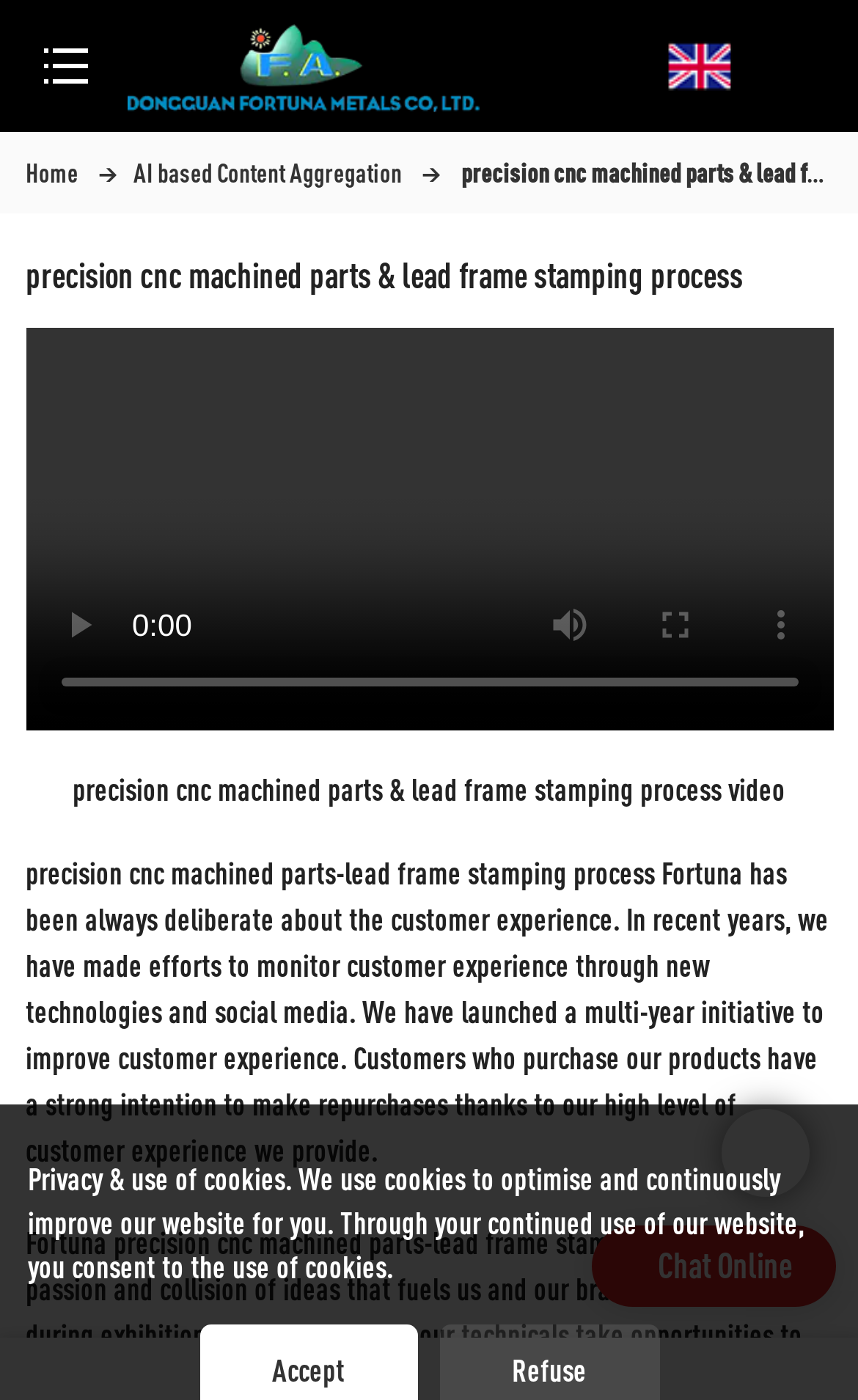Given the element description "Home" in the screenshot, predict the bounding box coordinates of that UI element.

[0.03, 0.112, 0.092, 0.134]